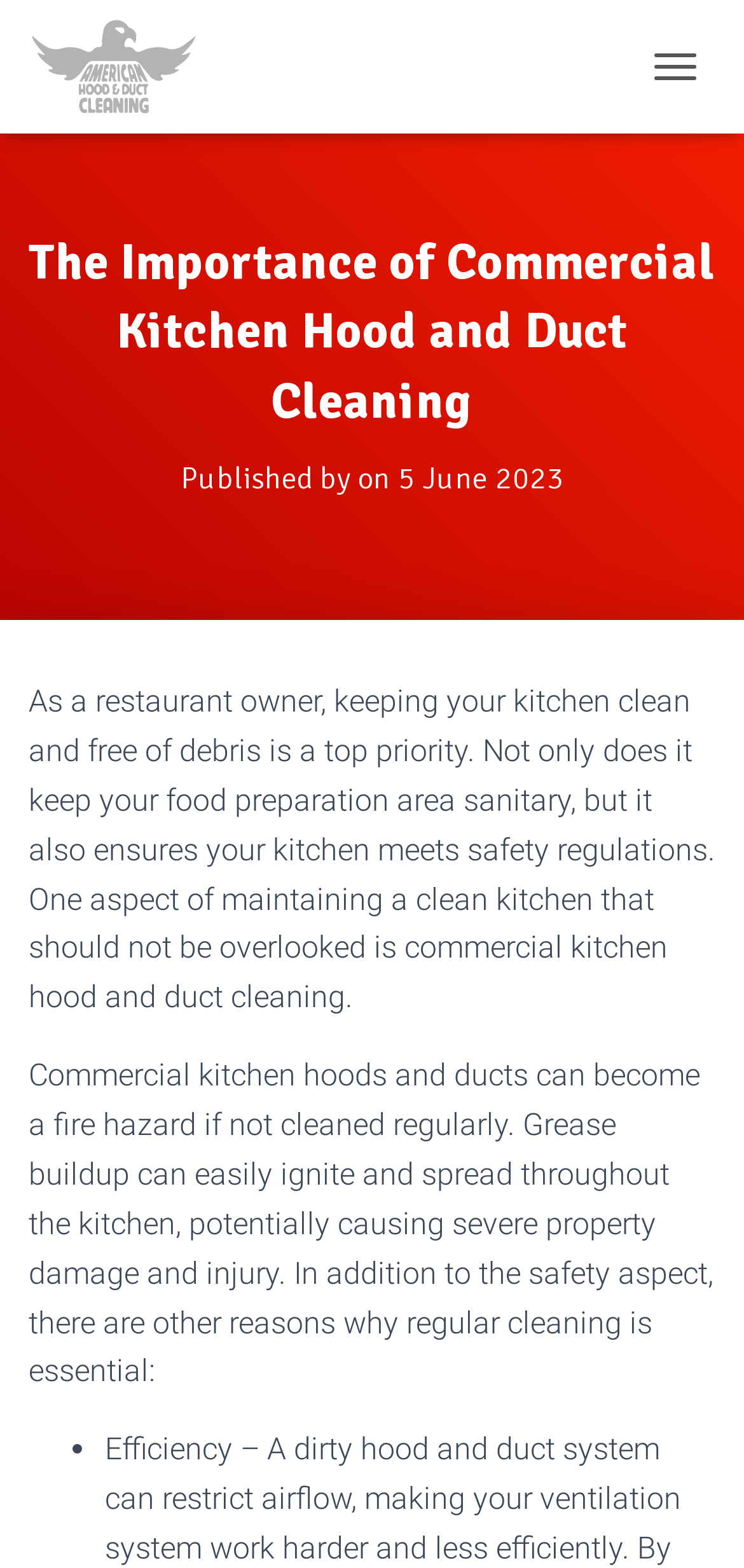Provide the bounding box coordinates in the format (top-left x, top-left y, bottom-right x, bottom-right y). All values are floating point numbers between 0 and 1. Determine the bounding box coordinate of the UI element described as: Toggle Navigation

[0.854, 0.023, 0.962, 0.062]